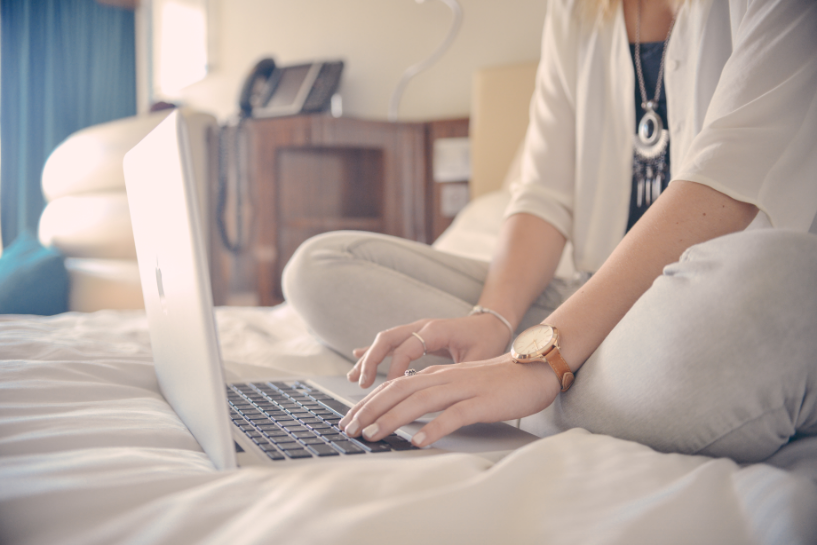Answer the following query with a single word or phrase:
What is visible behind the person?

Hints of home decor